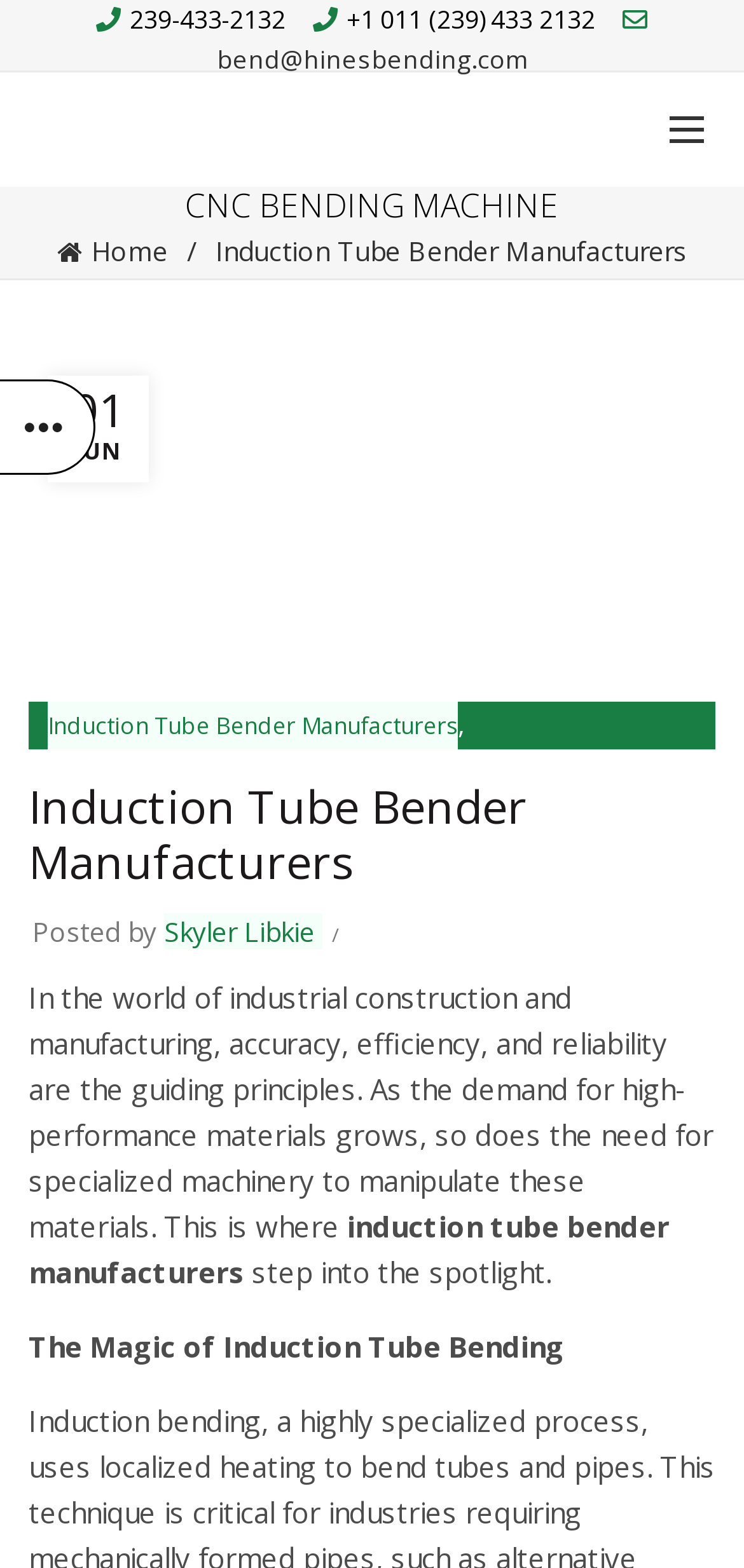What is the phone number?
Using the image as a reference, answer the question in detail.

The phone number can be found in the top-right corner of the webpage, where it says ' 239-433-2132'.